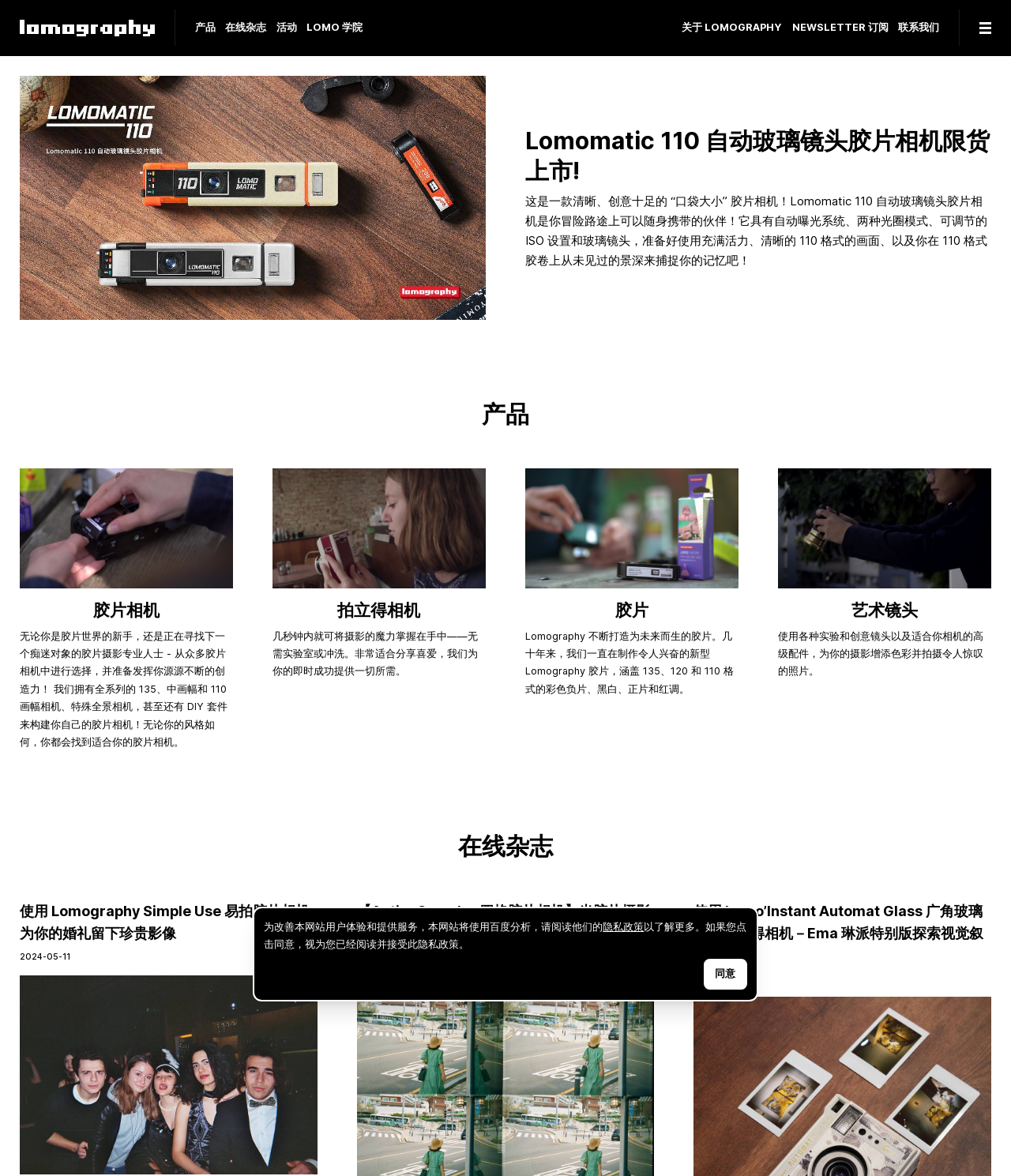What is the name of the website?
Using the image as a reference, give a one-word or short phrase answer.

Lomography